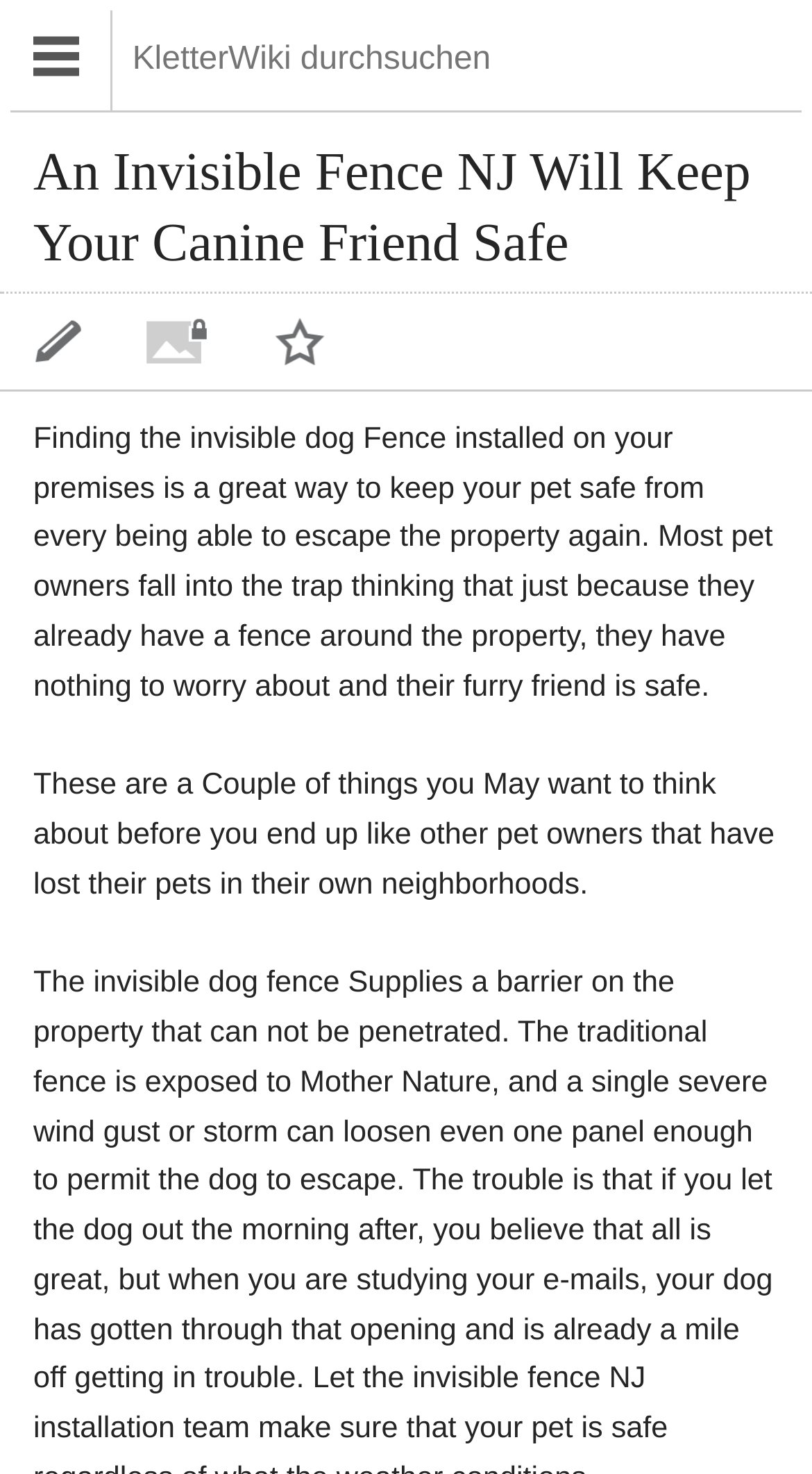What is the tone of the webpage content?
Based on the image, answer the question in a detailed manner.

The tone of the webpage content is informative, as it provides information and advice to pet owners about the importance of installing an invisible fence. The content is written in a neutral tone, without any emotional or persuasive language, aiming to educate readers about the topic.